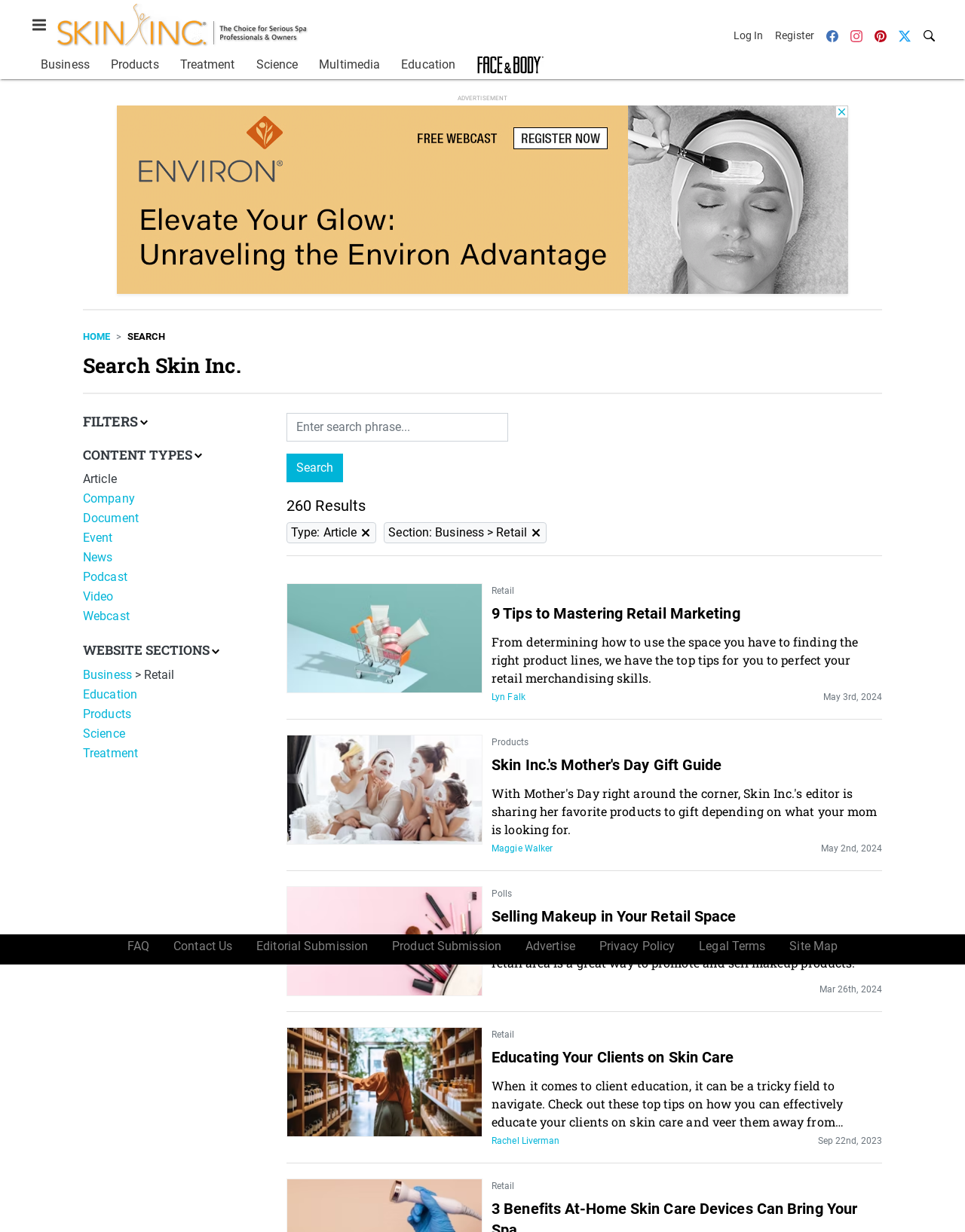Describe the webpage meticulously, covering all significant aspects.

The webpage is a search results page for Skin Inc., a company that appears to be related to skincare and beauty. At the top left corner, there is a toggle menu button and a link to the Skin Inc. website. On the top right corner, there are links to log in, register, and social media icons for Facebook, Instagram, Pinterest, and Twitter.

Below the top navigation bar, there is a search bar with a button to toggle filters and a button to toggle content types filter. The search bar has a placeholder text "Enter search phrase" and a search button.

The main content area displays search results, with a heading "Search Skin Inc." at the top. The results are categorized by content type, with links to articles, companies, documents, events, news, podcasts, videos, and webcasts. There are also filters for website sections, including business, products, treatment, science, and education.

The search results are listed in a vertical layout, with each result displaying a title, a brief description, and metadata such as the author and date. The results are grouped by category, with headings separating each group.

Some of the search results have images associated with them, and there are also links to related articles and categories. The webpage also displays a breadcrumb navigation bar at the top, showing the current location within the website.

Overall, the webpage appears to be a search results page for a website that provides information and resources related to skincare and beauty, with a focus on articles, products, and education.